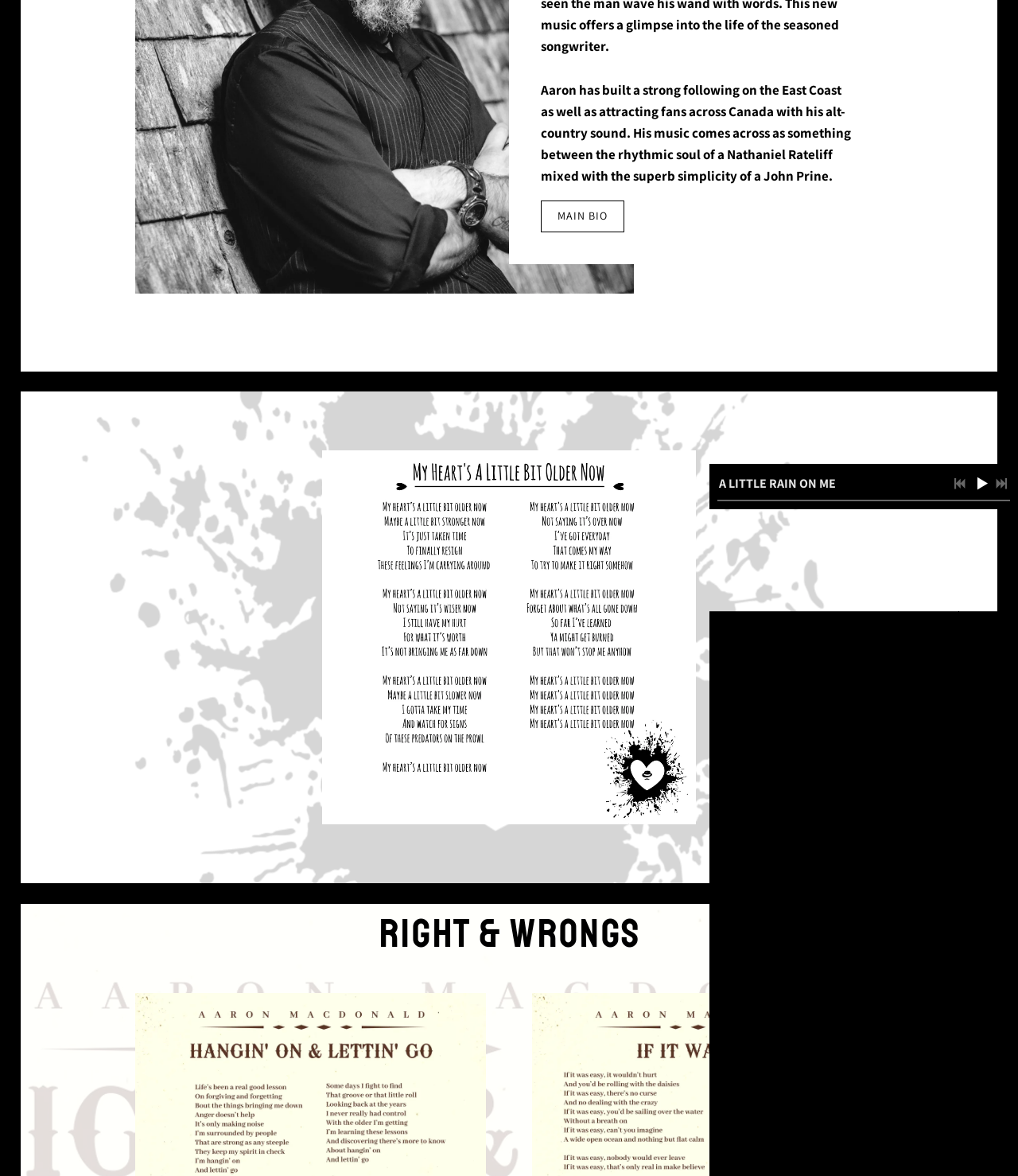Using the provided description: "Free", find the bounding box coordinates of the corresponding UI element. The output should be four float numbers between 0 and 1, in the format [left, top, right, bottom].

[0.941, 0.699, 0.996, 0.717]